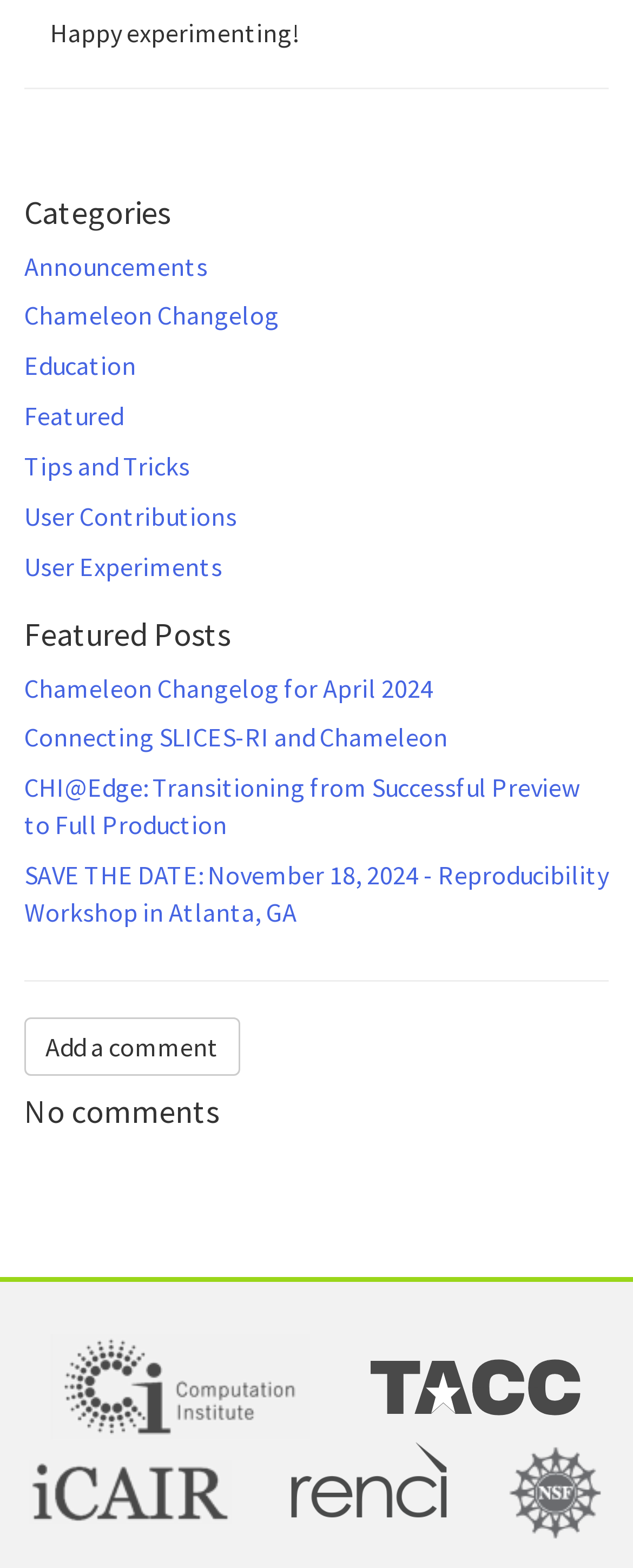Locate the bounding box coordinates of the element that should be clicked to fulfill the instruction: "View the 'Chameleon Changelog for April 2024' post".

[0.038, 0.428, 0.685, 0.449]